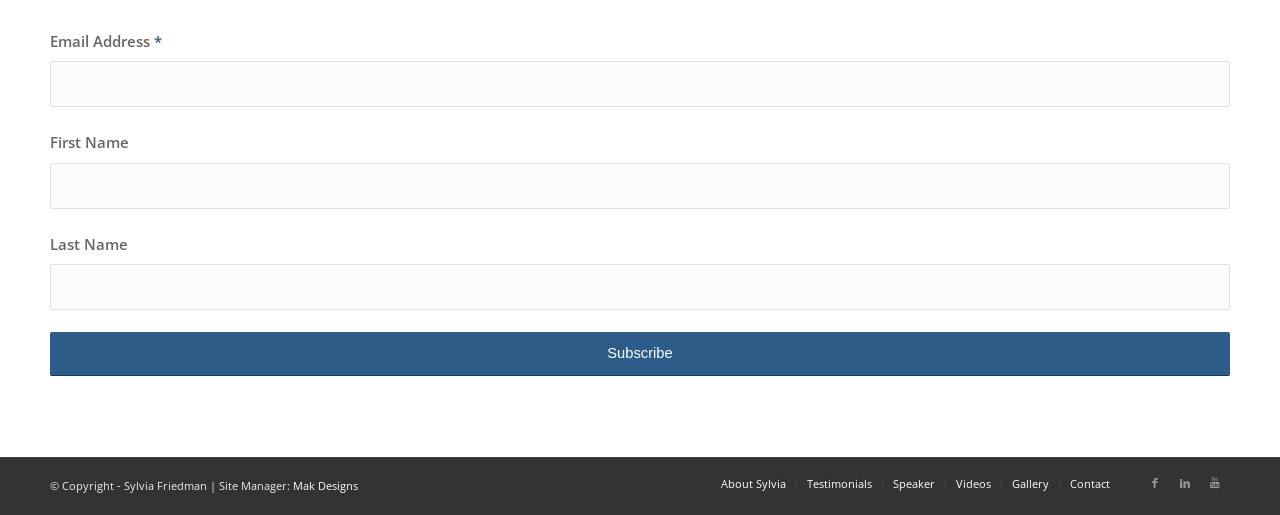Determine the bounding box coordinates for the element that should be clicked to follow this instruction: "Input last name". The coordinates should be given as four float numbers between 0 and 1, in the format [left, top, right, bottom].

[0.039, 0.513, 0.961, 0.602]